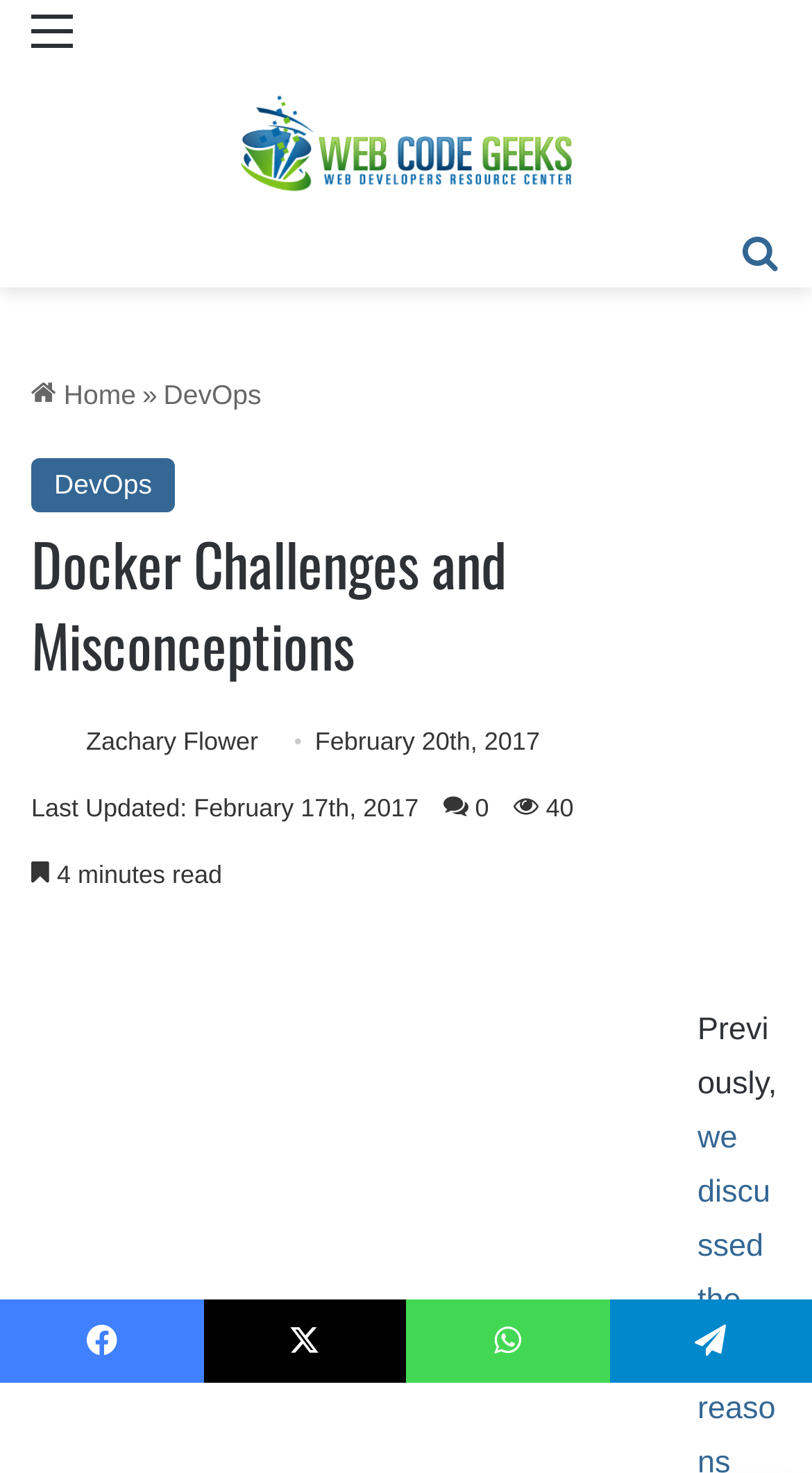Determine the bounding box coordinates of the clickable element to complete this instruction: "contact the event organizer". Provide the coordinates in the format of four float numbers between 0 and 1, [left, top, right, bottom].

None